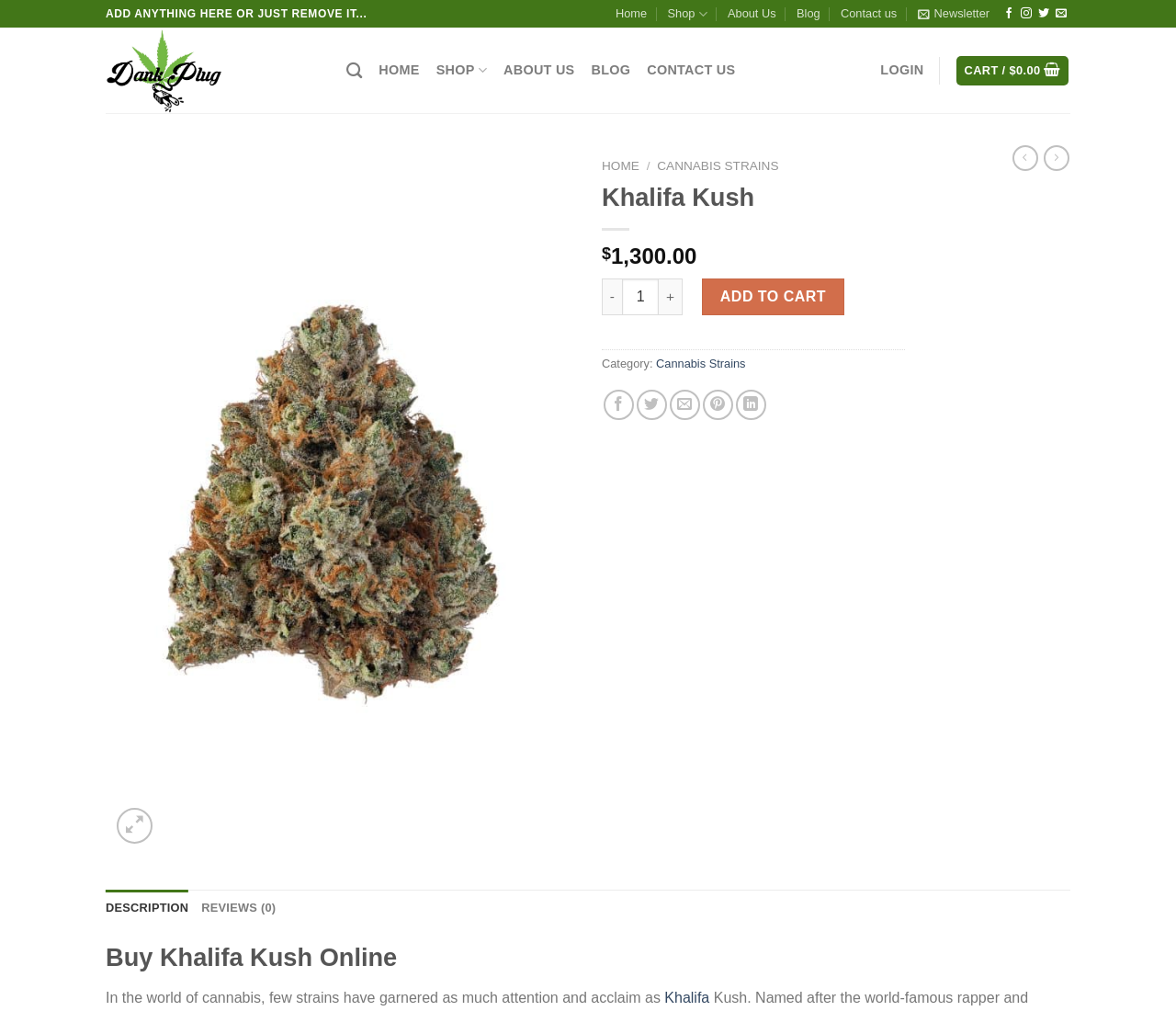How can I share this product on social media? Observe the screenshot and provide a one-word or short phrase answer.

Share on Facebook, Twitter, etc.